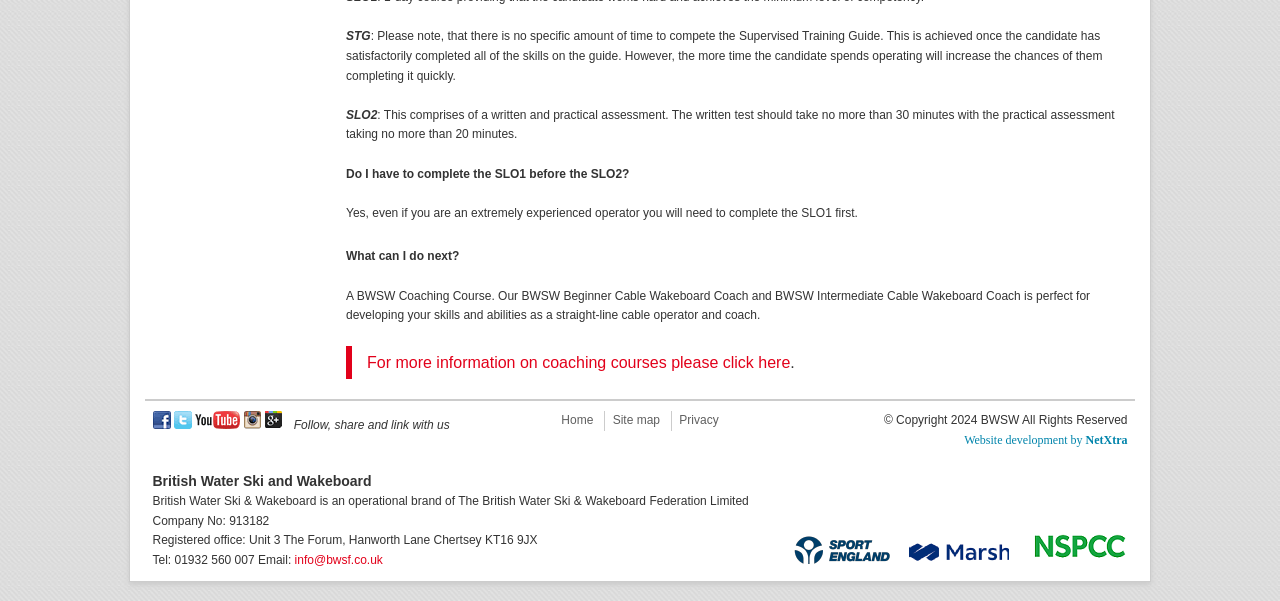Give a one-word or one-phrase response to the question: 
What is the purpose of the Supervised Training Guide?

To complete all skills